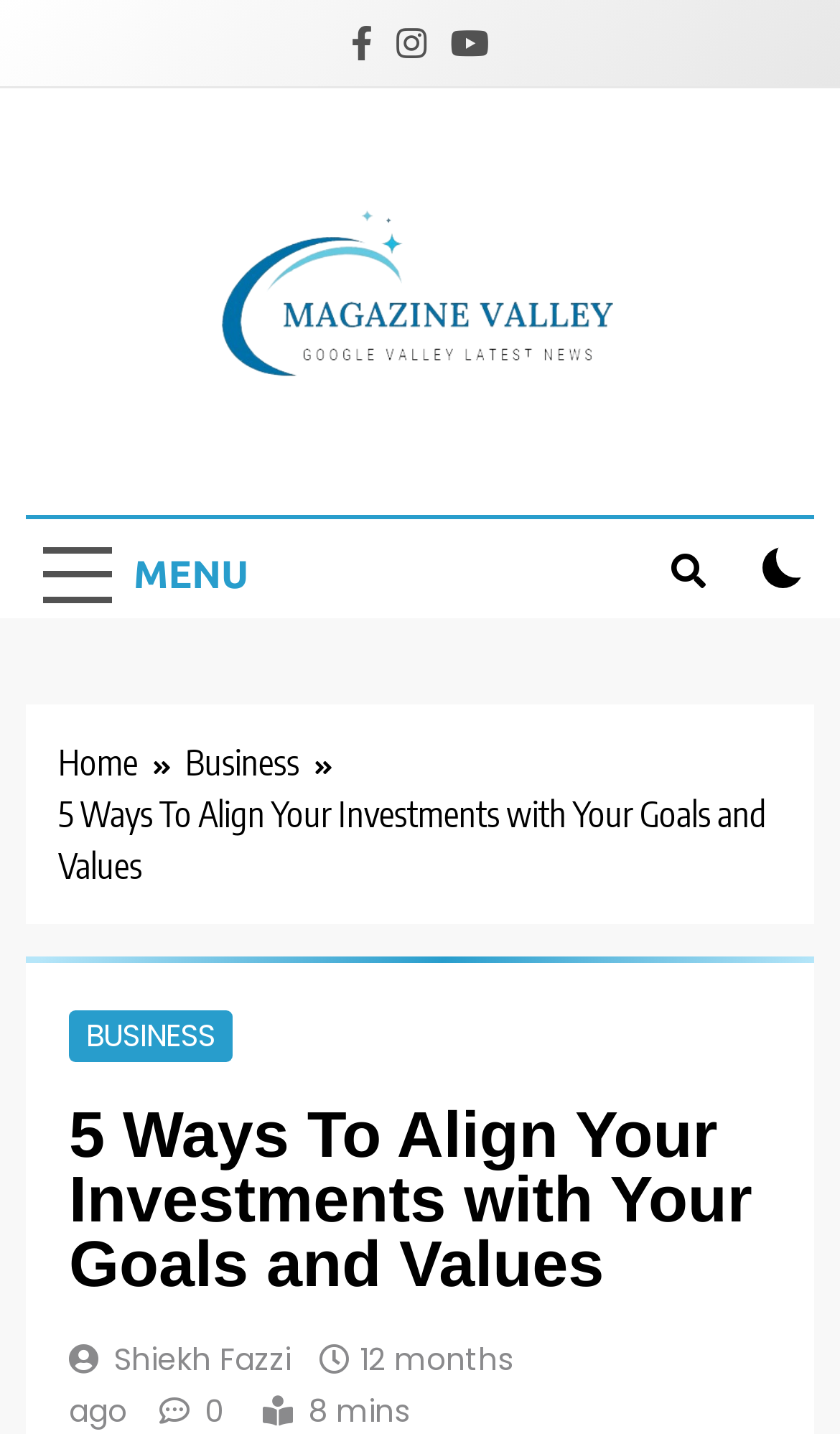Identify the bounding box of the UI element that matches this description: "Business".

[0.103, 0.707, 0.256, 0.737]